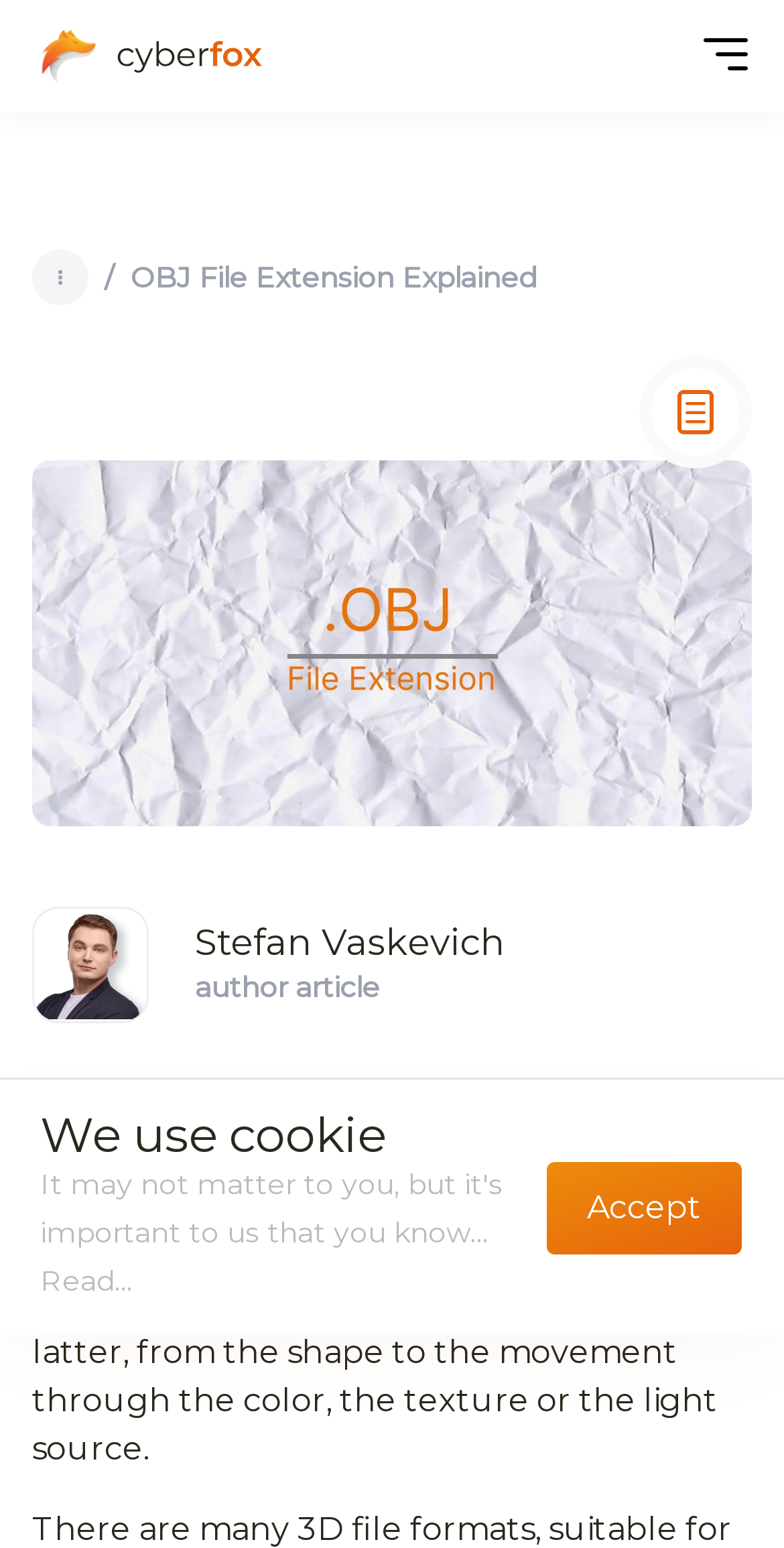Please provide a one-word or phrase answer to the question: 
What is the topic of the article?

OBJ file format